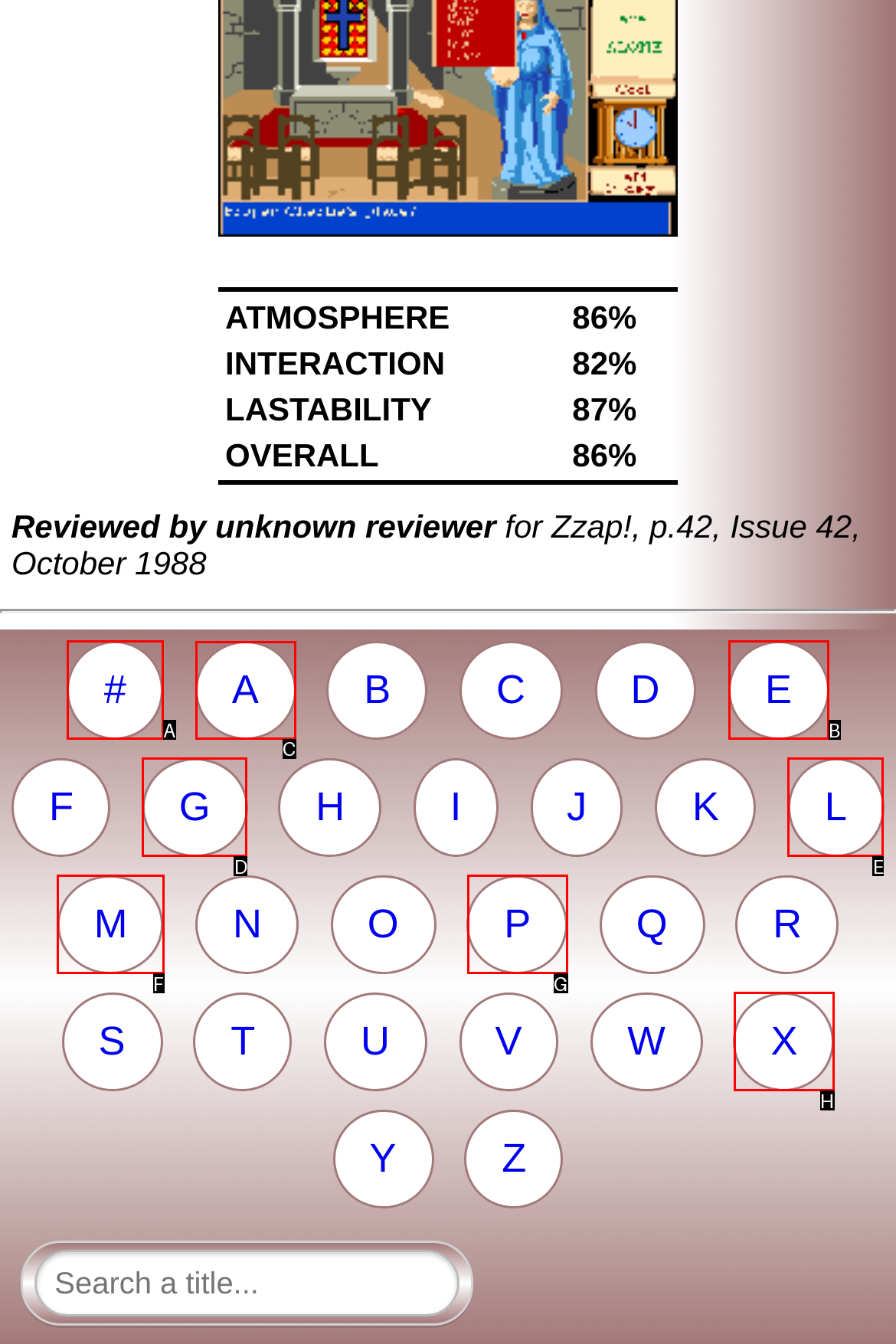Point out the HTML element I should click to achieve the following: Click on the link for A Reply with the letter of the selected element.

C